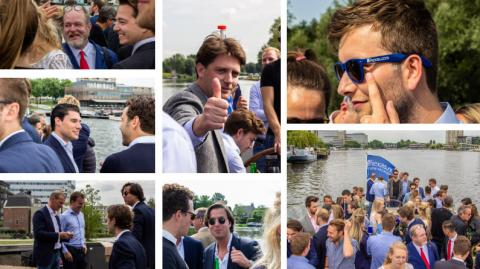Produce a meticulous caption for the image.

The image features a dynamic collage of participants enjoying a boat trip organized by Flexas.com during the 2019 event. It captures the lively interactions among colleagues and clients, showcasing a cheerful atmosphere by the water. Prominent in the image are grouped conversations, with individuals in formal attire engaging actively, some sporting vibrant sunglasses and demonstrating thumbs-up gestures, signifying enjoyment and approval. The backdrop reveals lush greenery and a picturesque waterway, reflecting a relaxed yet professional atmosphere. This photo album highlights the camaraderie and networking spirit during the Flexas.com boat trip, an event anticipated by many.